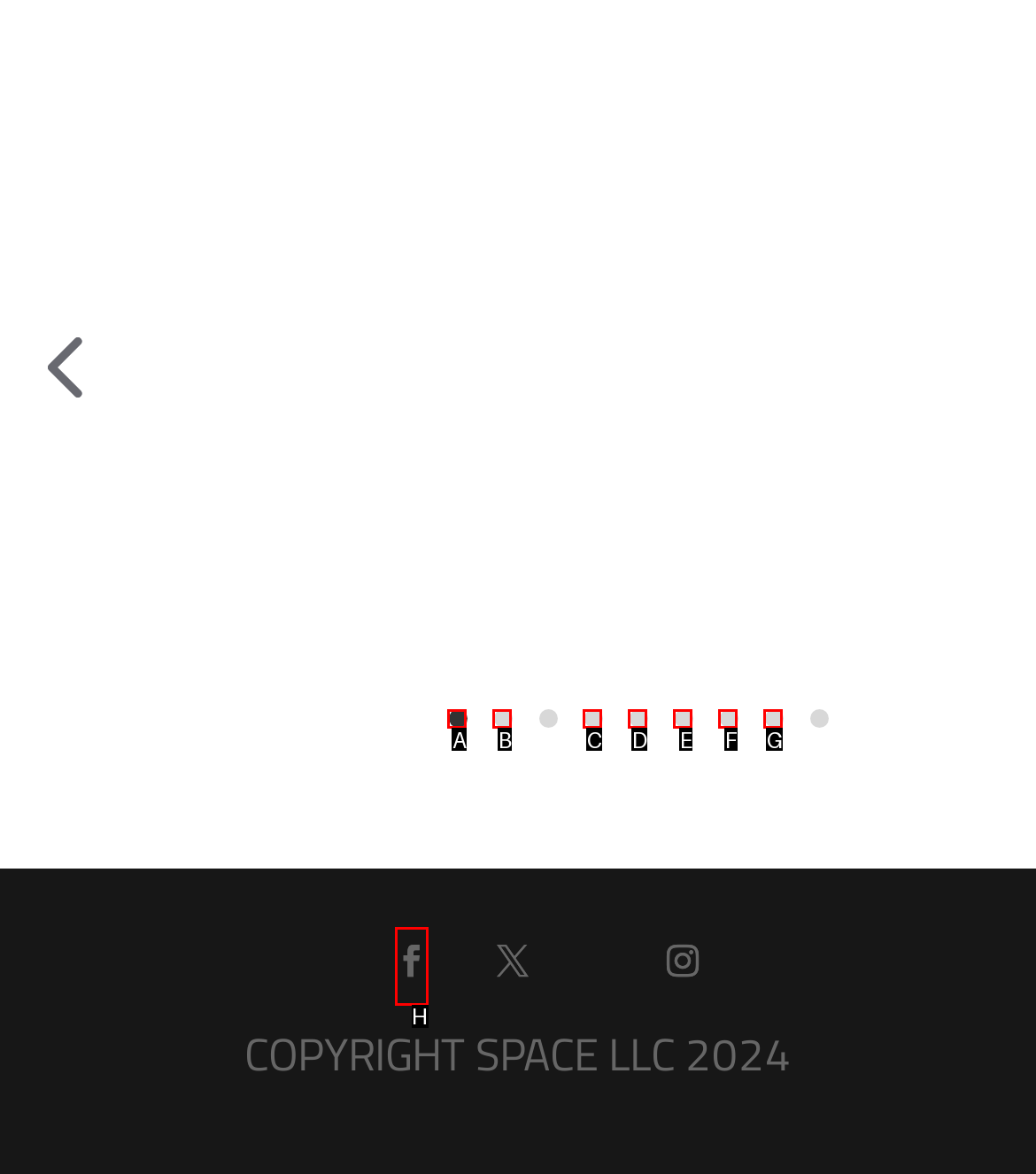For the task "click the arrow back button", which option's letter should you click? Answer with the letter only.

H